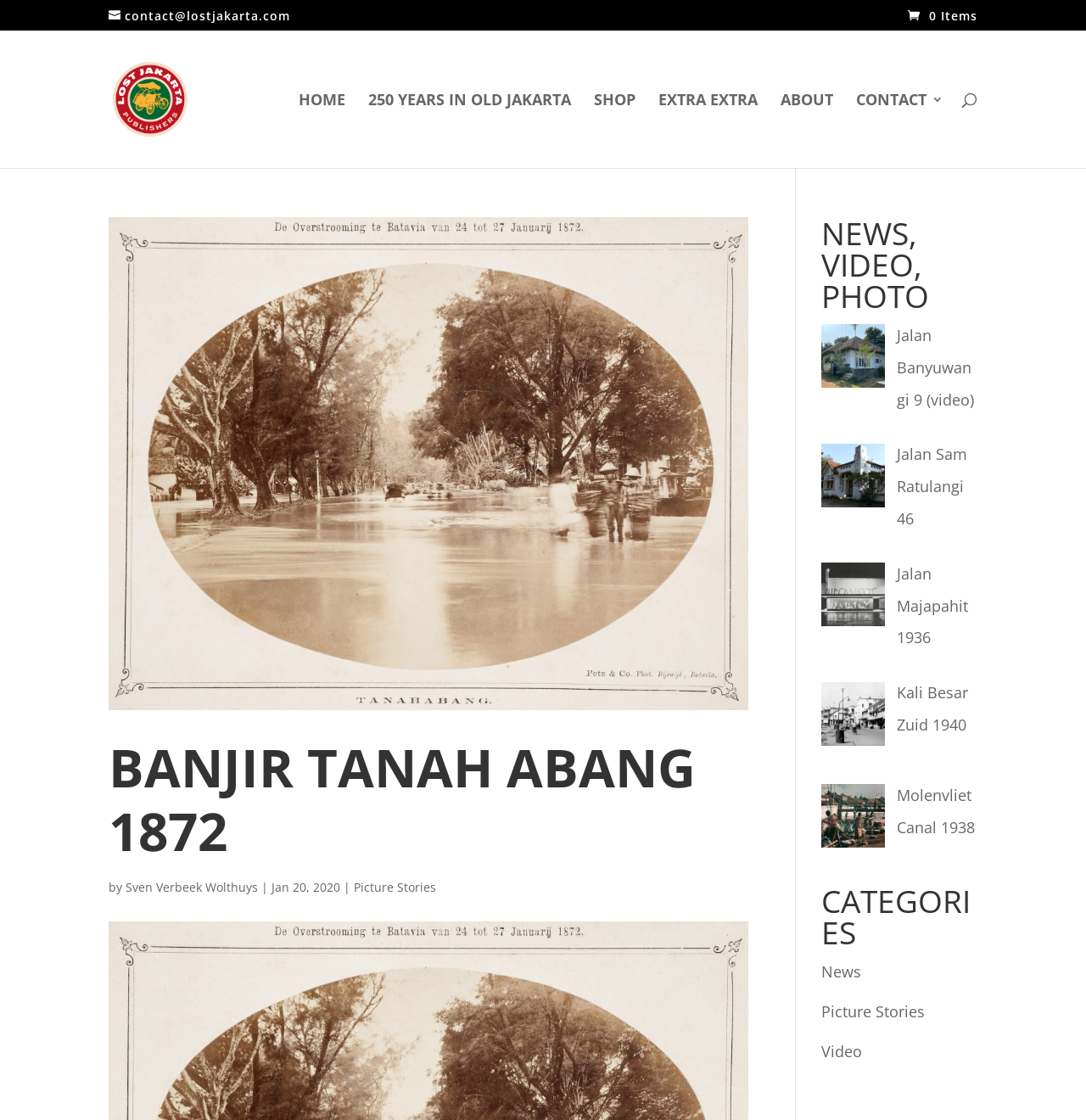Find the bounding box coordinates of the clickable area required to complete the following action: "read news".

[0.756, 0.858, 0.793, 0.876]